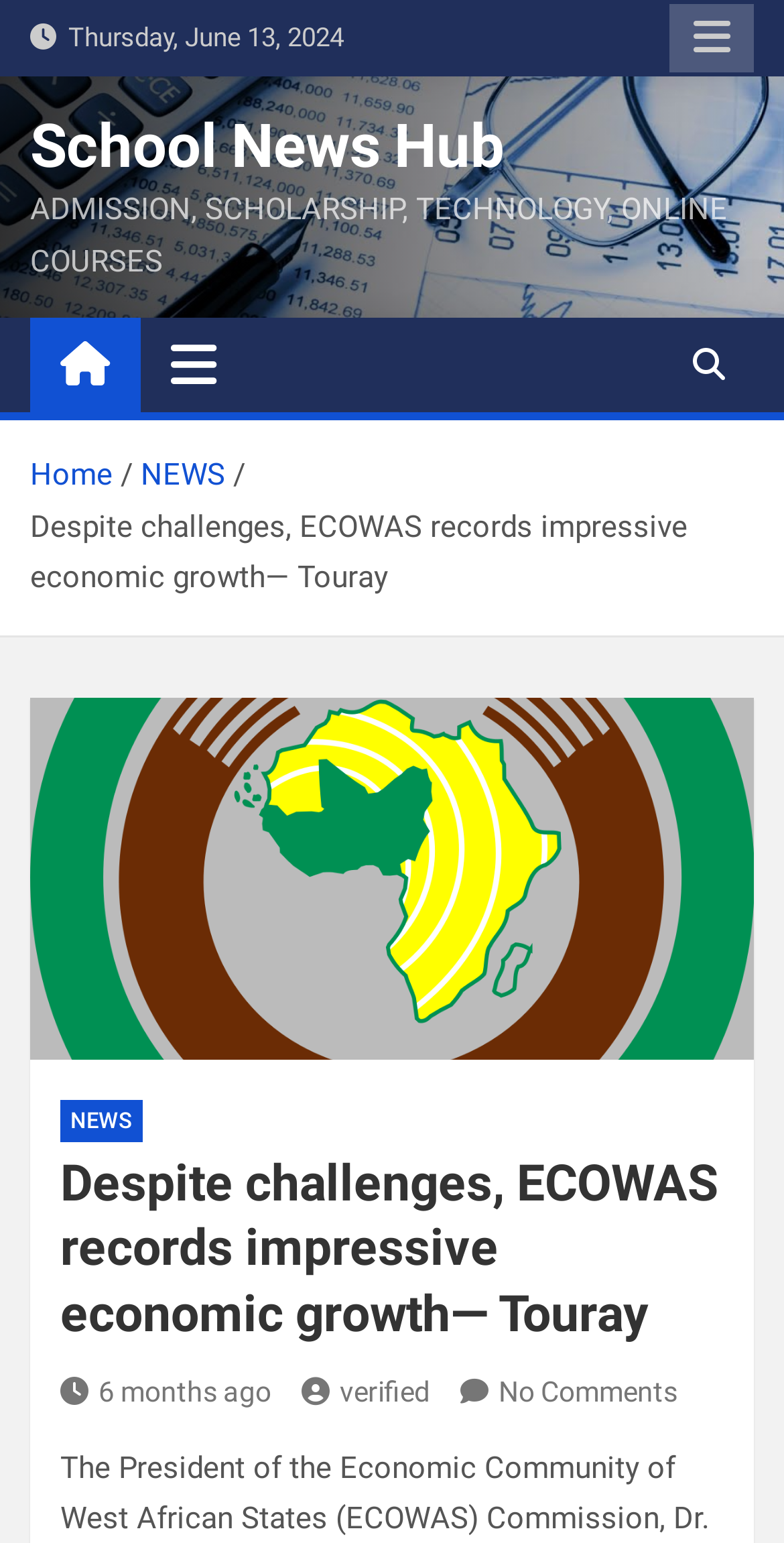Answer this question using a single word or a brief phrase:
What is the name of the website?

School News Hub